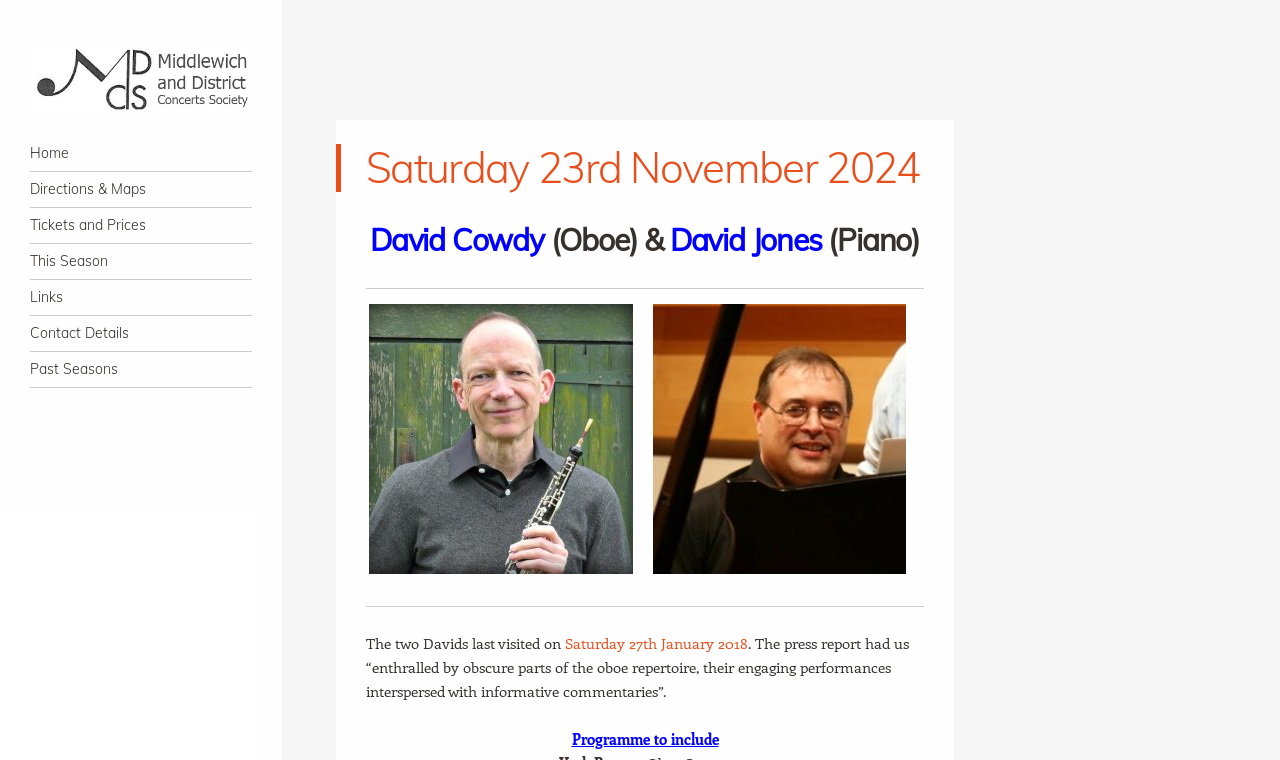Identify the bounding box coordinates of the clickable region to carry out the given instruction: "View the 'Beautiful Lebanese mountain village, Deir El Qamar' post".

None